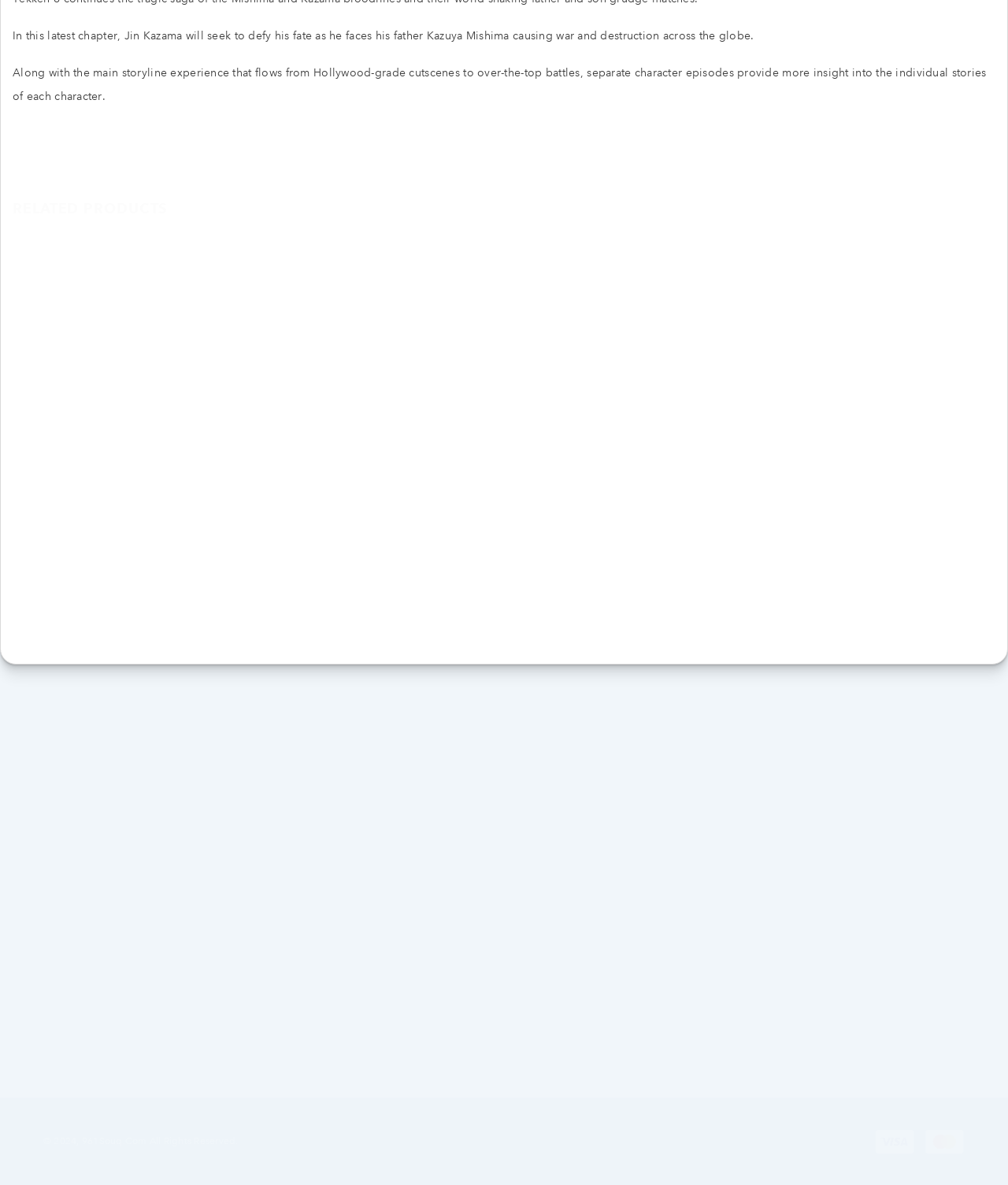Observe the image and answer the following question in detail: What is the main storyline of Jin Kazama?

The main storyline of Jin Kazama is about defying his fate as he faces his father Kazuya Mishima, causing war and destruction across the globe, as described in the StaticText element with ID 3262.